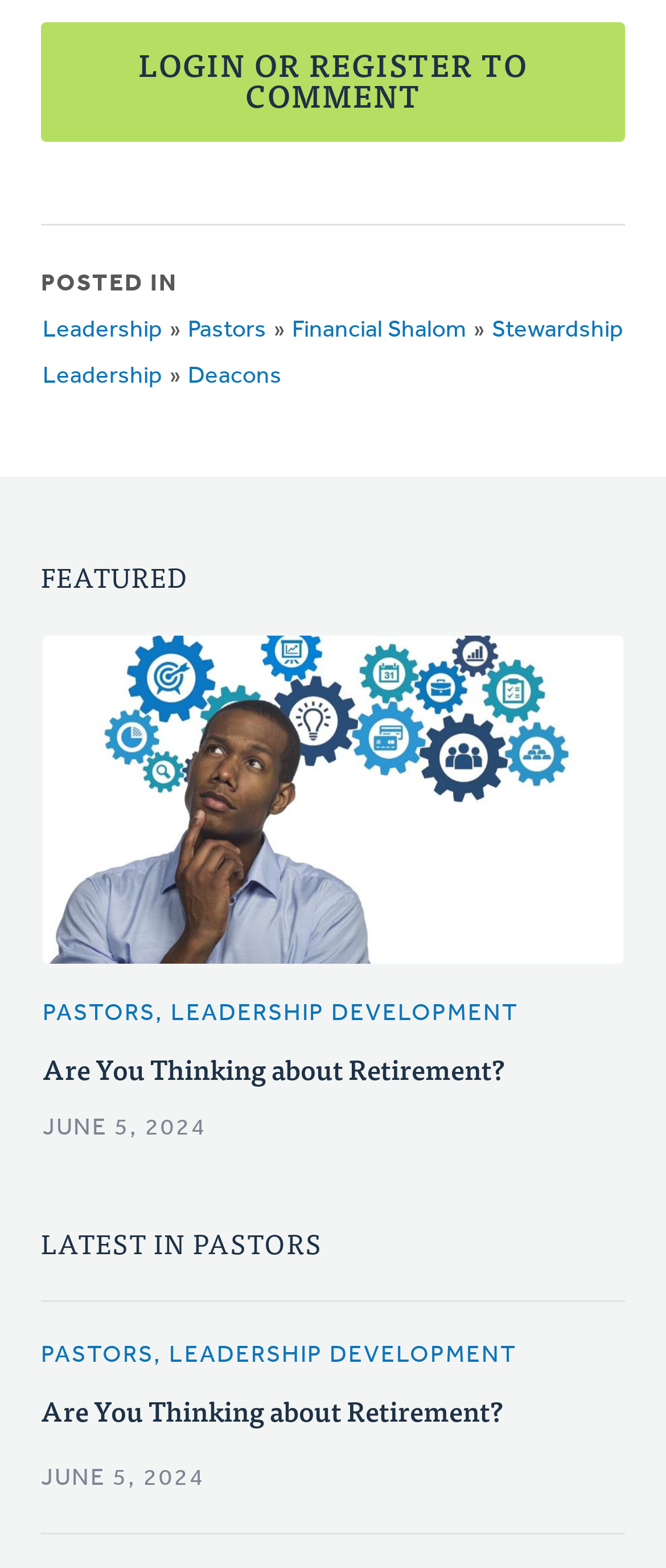Respond to the question below with a single word or phrase:
What is the image description in the article 'Are You Thinking about Retirement?'?

Man looks thoughtfully with blue thought bubble gears behind his head on a white background